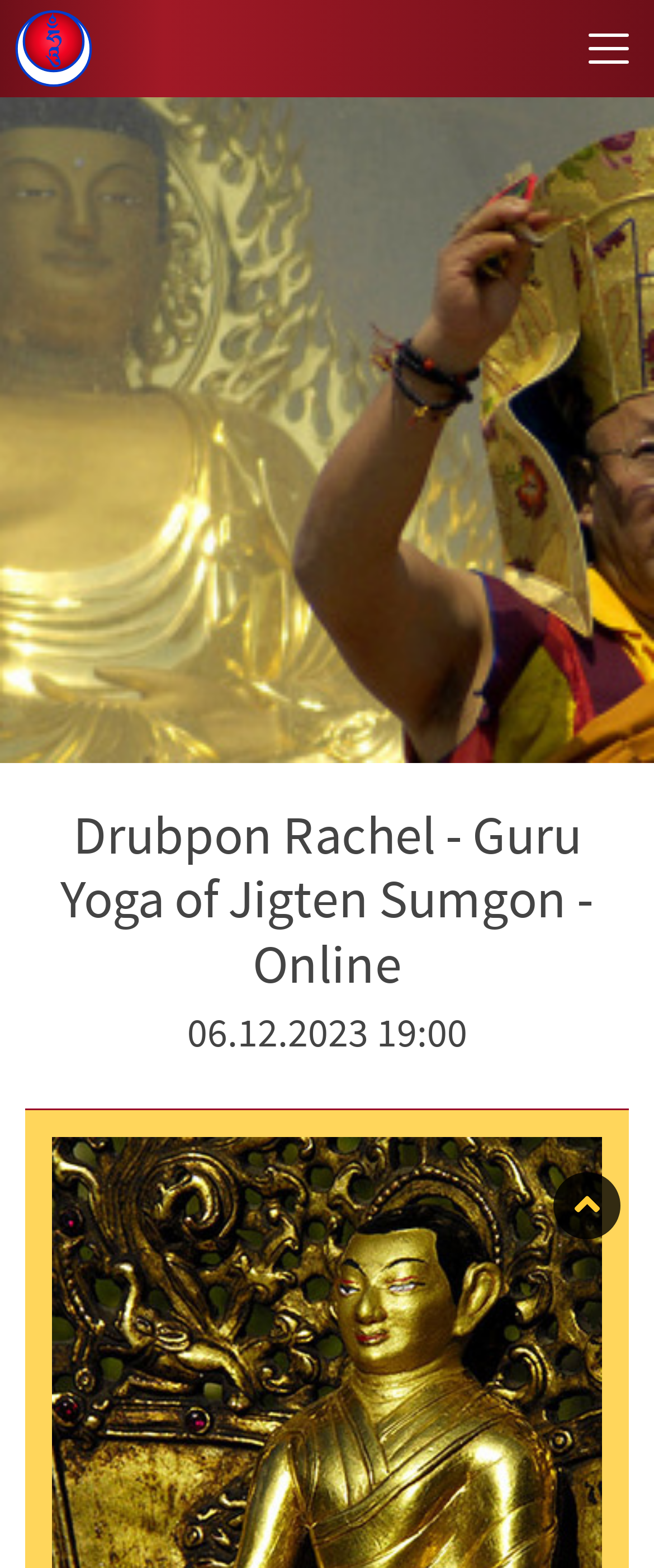Is the image at the top of the page?
Please provide a comprehensive answer based on the information in the image.

I found an image element with a bounding box coordinate of [0.0, 0.005, 0.164, 0.057], which suggests that the image is located at the top of the page since its y1 coordinate is very small.